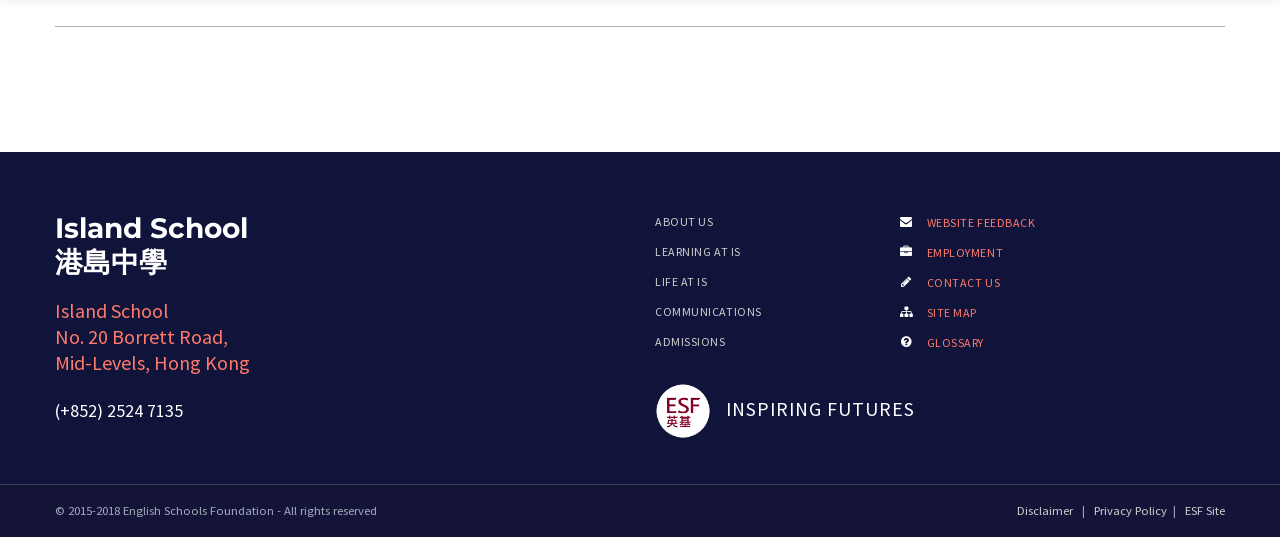Determine the bounding box coordinates for the area that needs to be clicked to fulfill this task: "Visit About Us page". The coordinates must be given as four float numbers between 0 and 1, i.e., [left, top, right, bottom].

[0.512, 0.399, 0.557, 0.427]